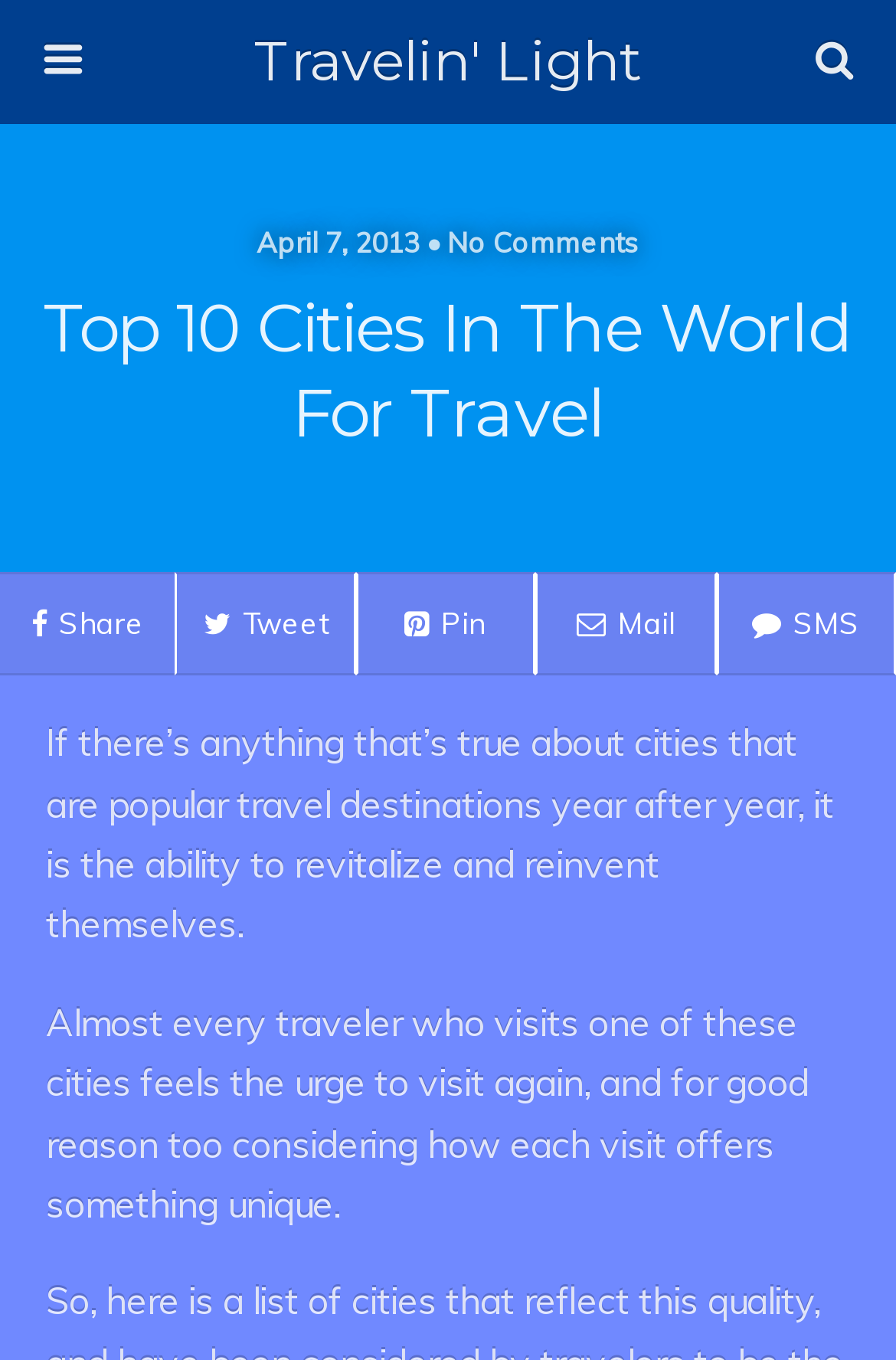Given the content of the image, can you provide a detailed answer to the question?
What is the main topic of the article?

The main topic of the article is about popular travel destinations, as indicated by the title 'Top 10 Cities In The World For Travel' and the content of the article.